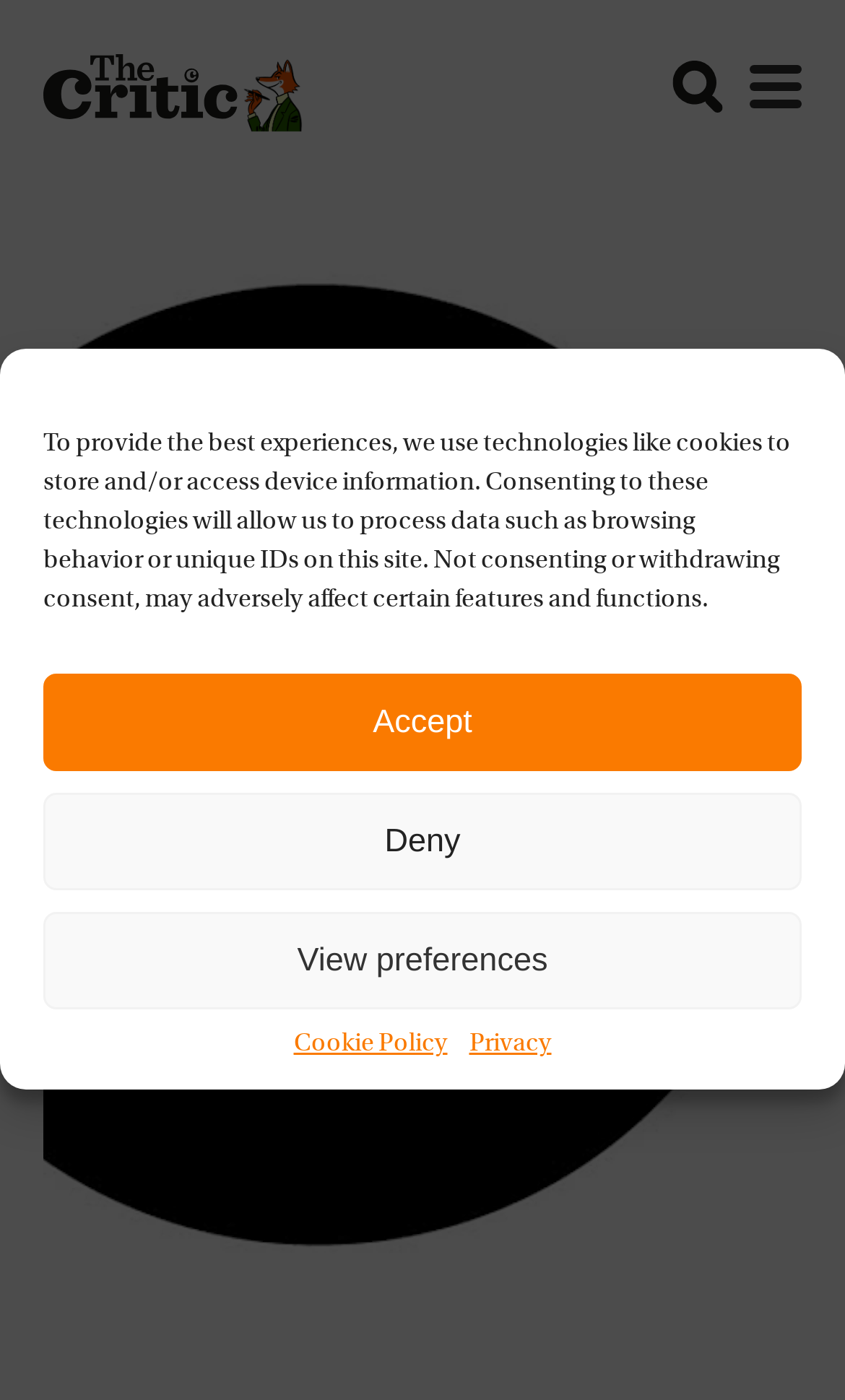Using the provided element description: "Deny", determine the bounding box coordinates of the corresponding UI element in the screenshot.

[0.051, 0.566, 0.949, 0.636]